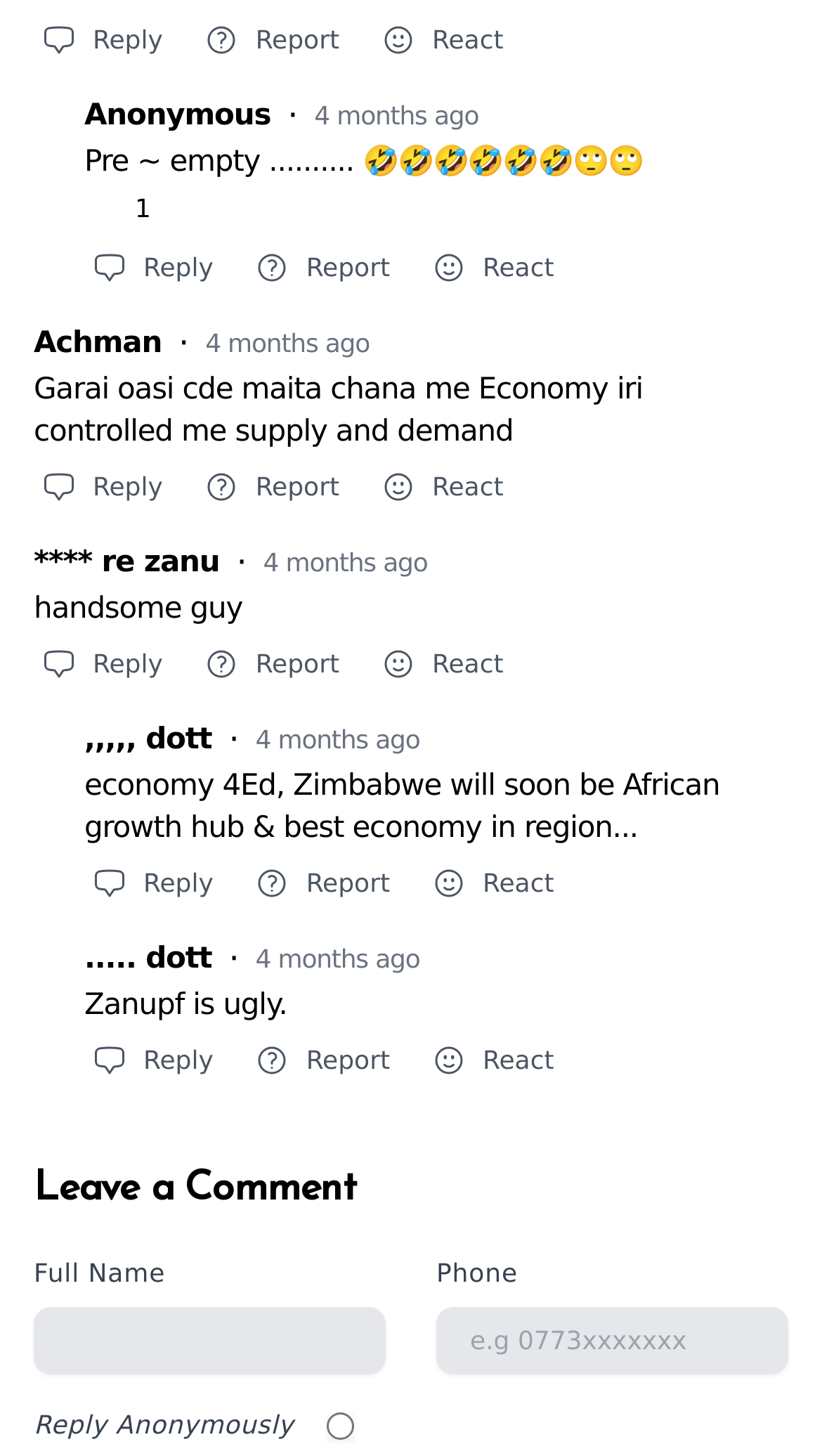What is the topic of the discussion?
Please provide a single word or phrase answer based on the image.

Economy